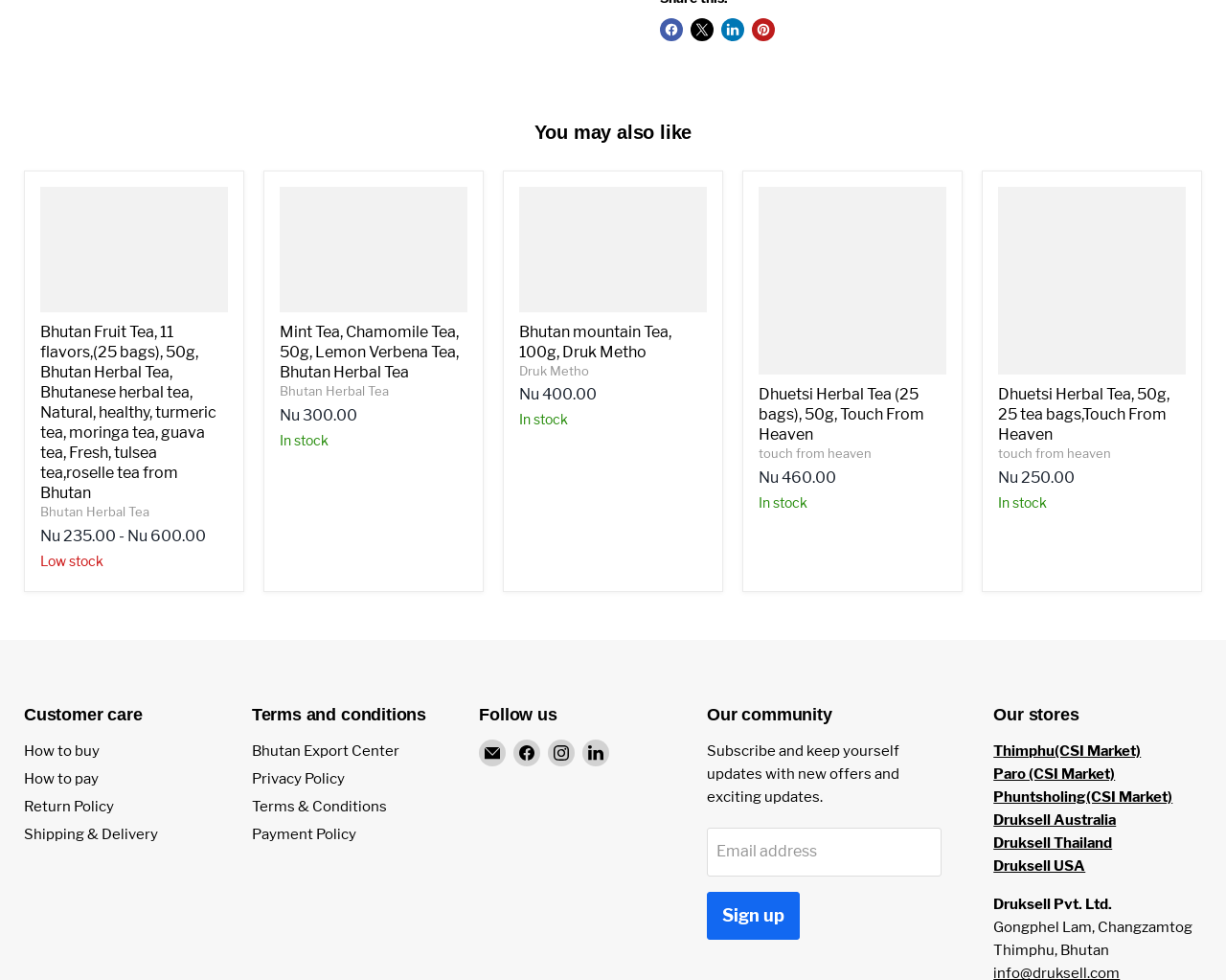Locate the bounding box coordinates of the item that should be clicked to fulfill the instruction: "Check the price of Bhutan Herbal Tea".

[0.033, 0.537, 0.097, 0.556]